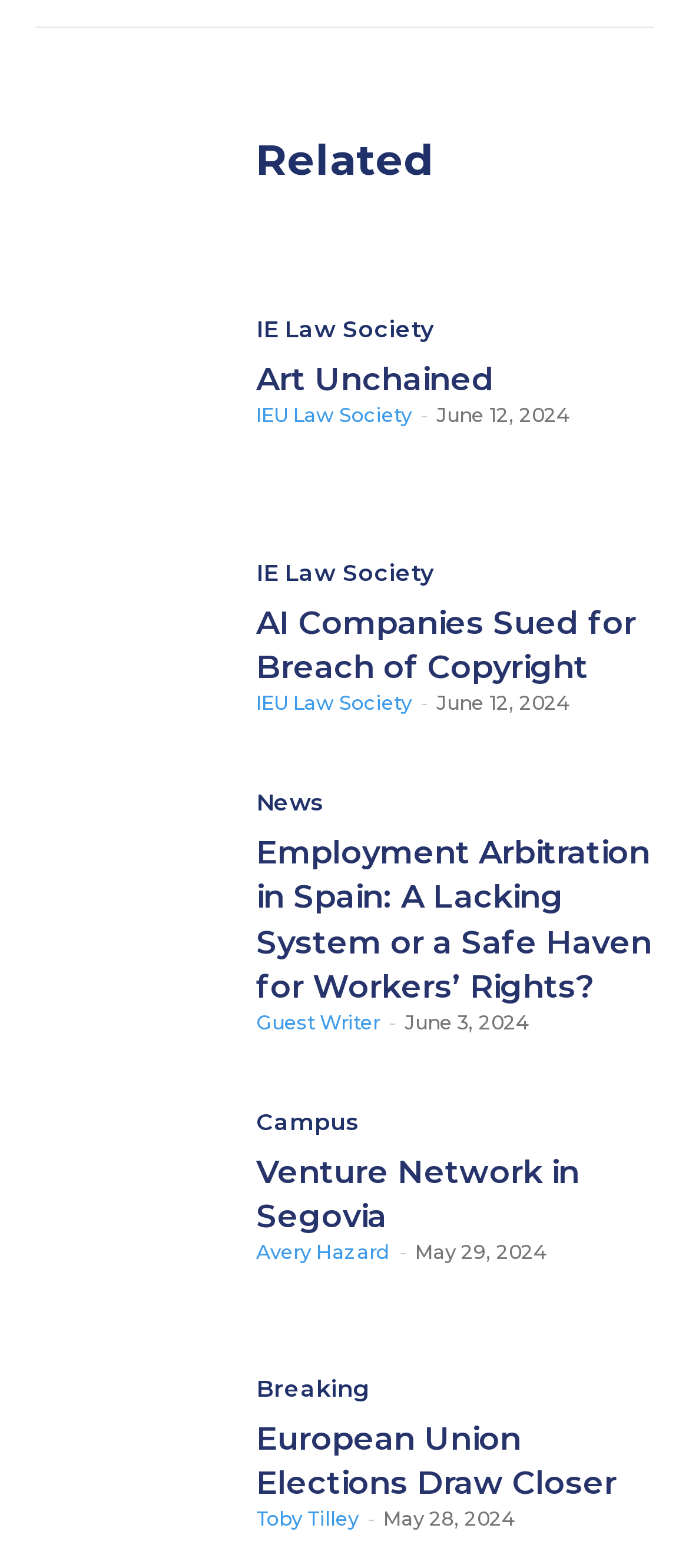Given the element description European Union Elections Draw Closer, specify the bounding box coordinates of the corresponding UI element in the format (top-left x, top-left y, bottom-right x, bottom-right y). All values must be between 0 and 1.

[0.372, 0.905, 0.895, 0.958]